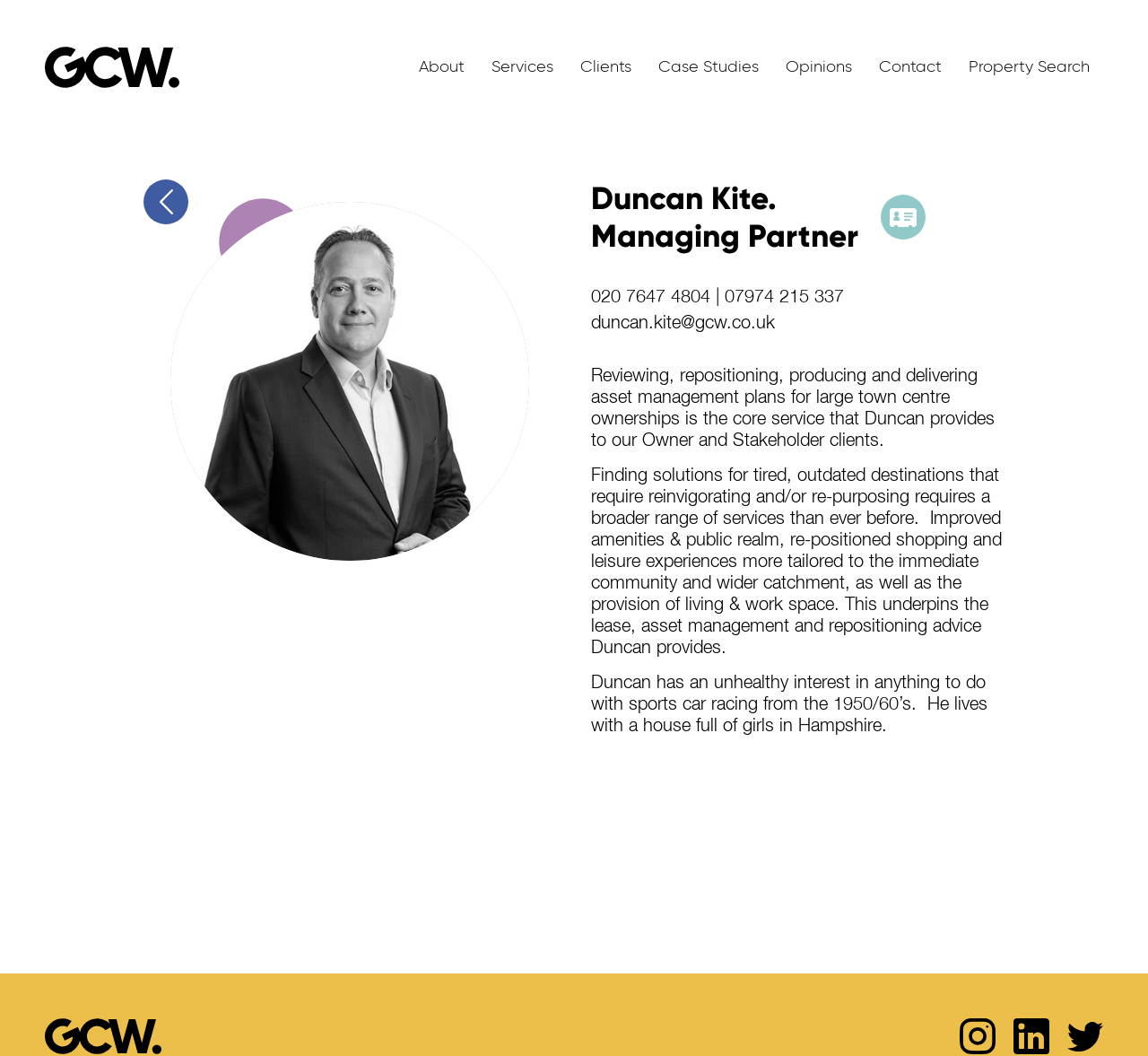Extract the bounding box coordinates for the UI element described as: "020 7647 4804".

[0.515, 0.273, 0.619, 0.29]